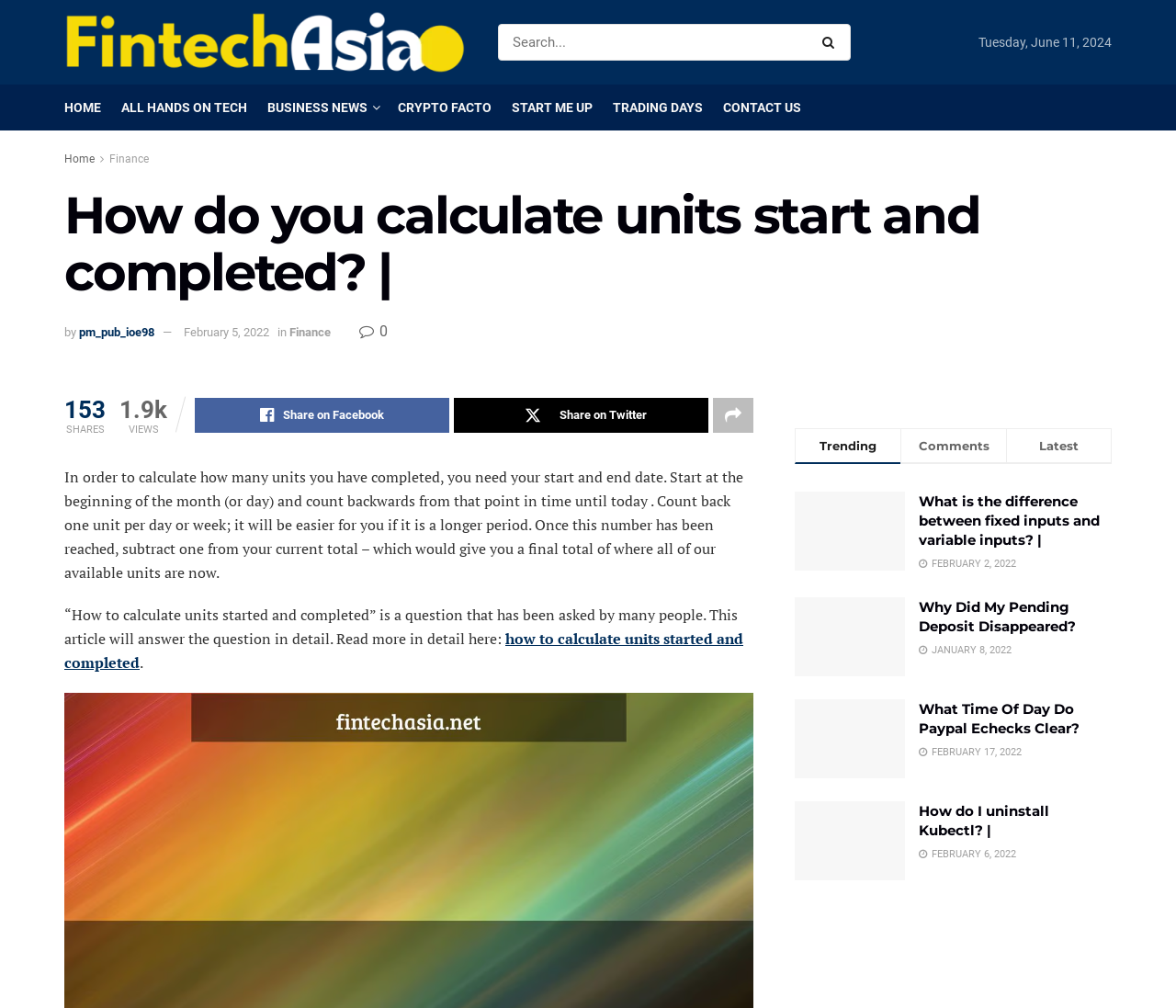How do you calculate units started and completed?
Utilize the information in the image to give a detailed answer to the question.

To calculate units started and completed, you need to start at the beginning of the month or day and count backwards from that point in time until today, counting back one unit per day or week, as explained in the article.